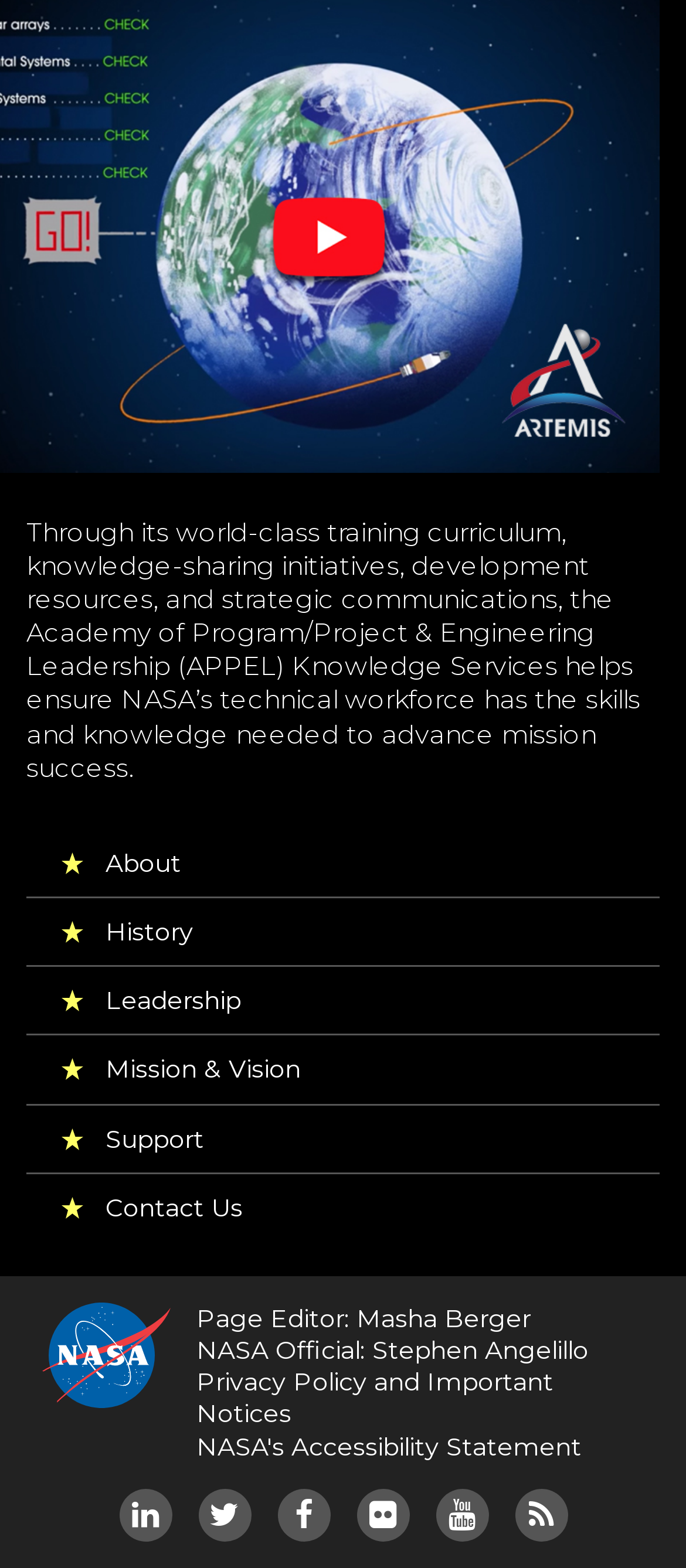Please give a succinct answer to the question in one word or phrase:
Who is the page editor?

Masha Berger